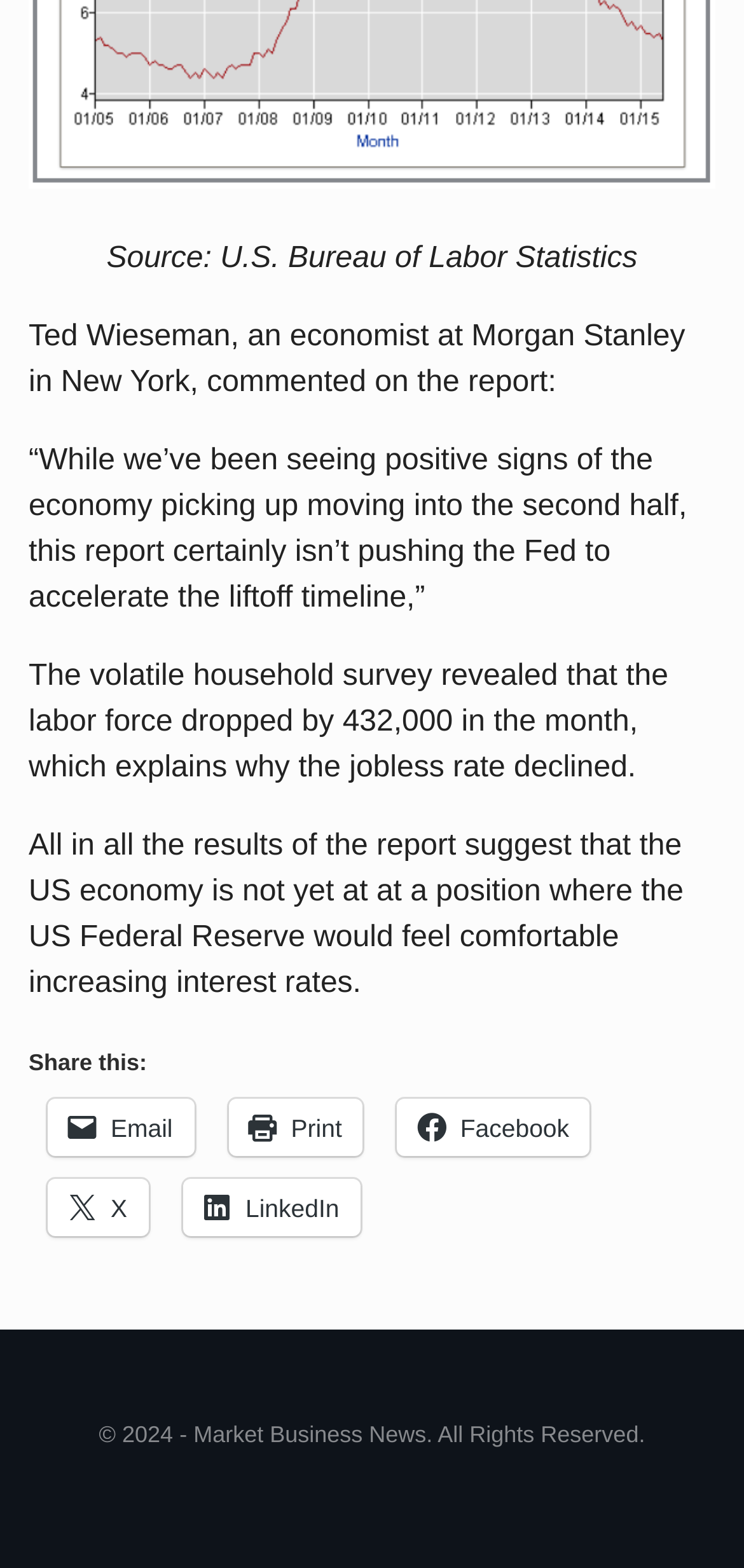What year is mentioned in the copyright notice?
Use the image to give a comprehensive and detailed response to the question.

The copyright notice at the bottom of the webpage mentions '© 2024 - Market Business News. All Rights Reserved.'